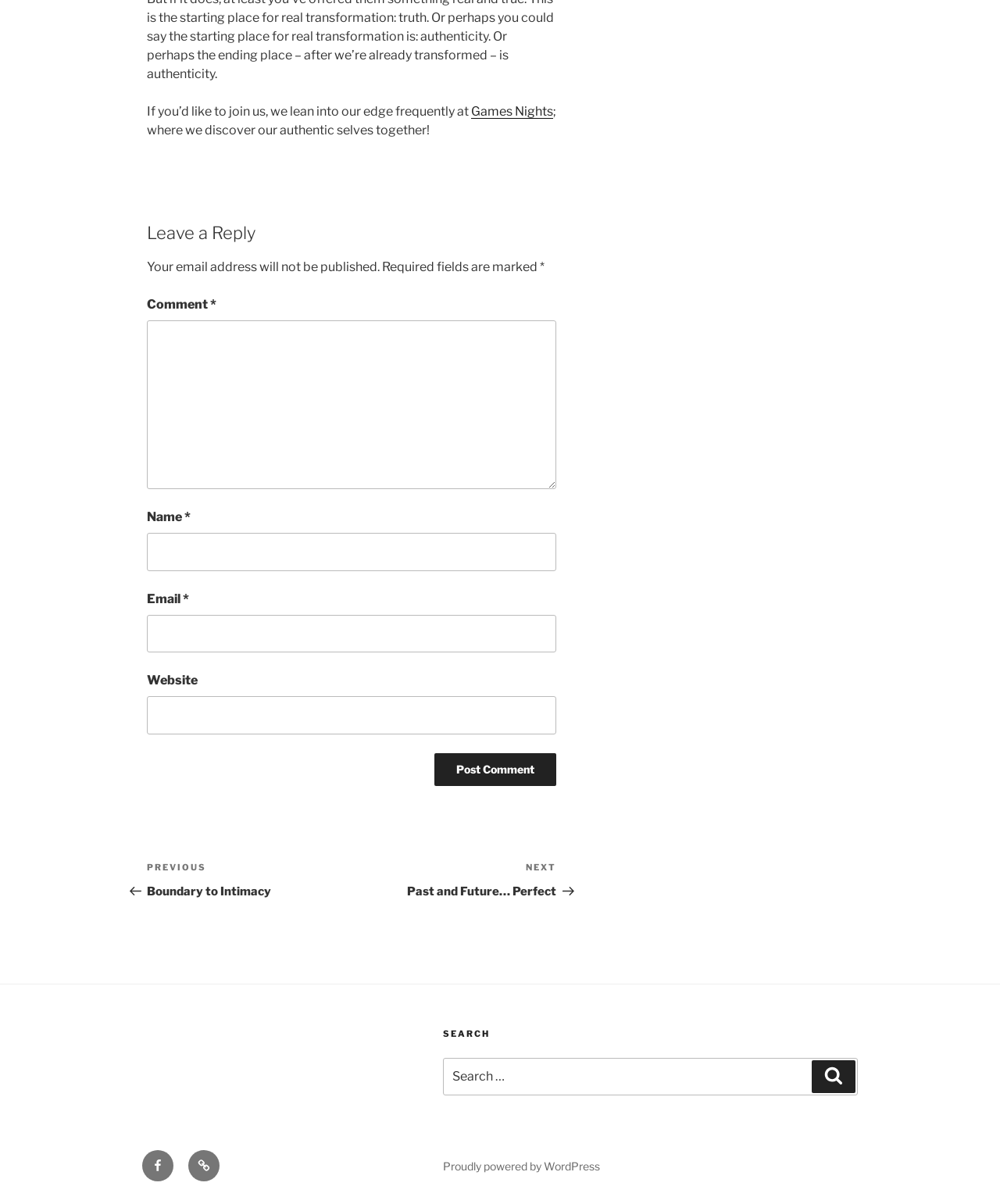Please determine the bounding box coordinates for the UI element described as: "parent_node: Email * aria-describedby="email-notes" name="email"".

[0.147, 0.511, 0.556, 0.542]